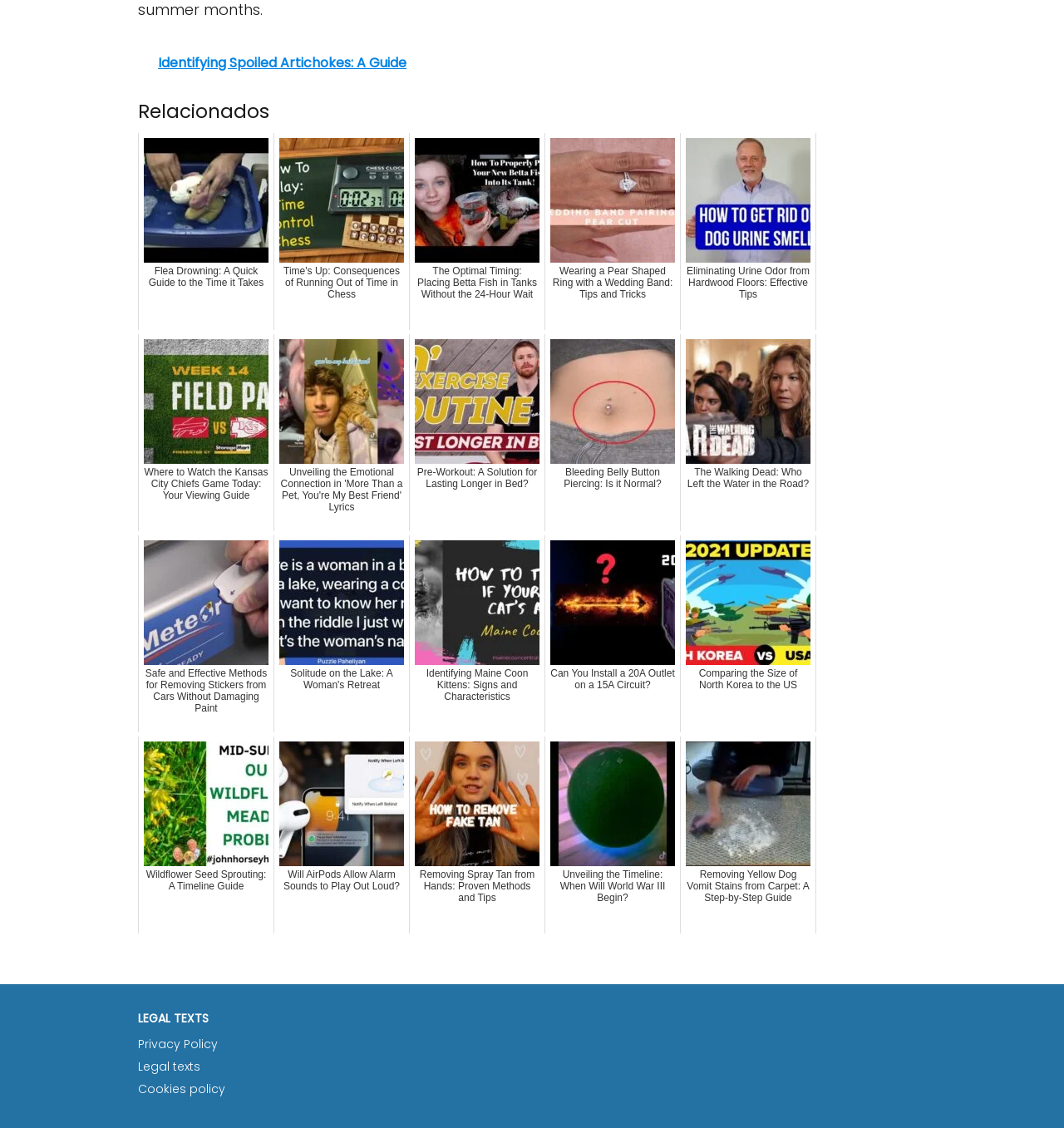What is the topic of the first link?
Using the visual information, respond with a single word or phrase.

Identifying Spoiled Artichokes